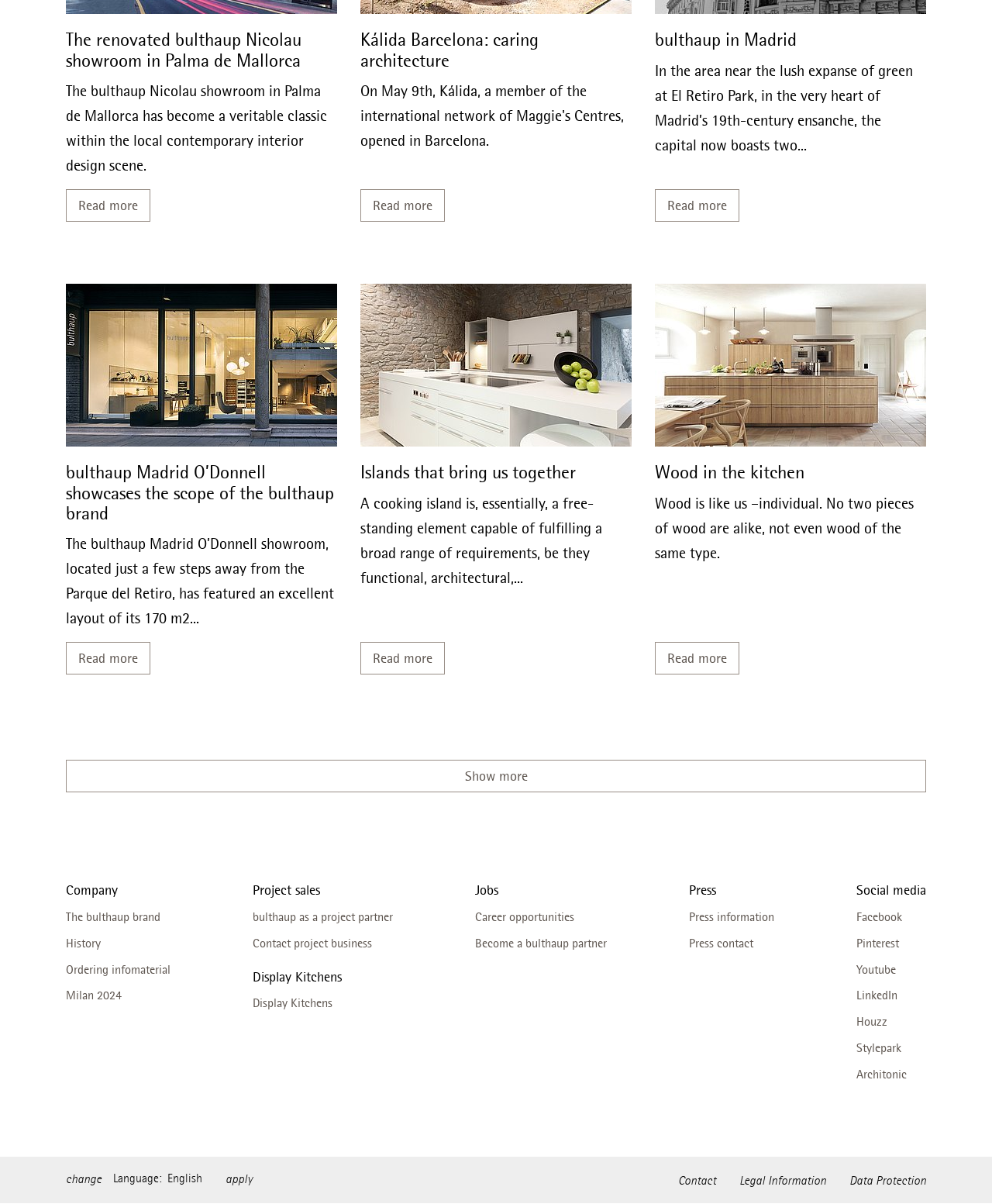Please specify the bounding box coordinates of the clickable region to carry out the following instruction: "Show more content". The coordinates should be four float numbers between 0 and 1, in the format [left, top, right, bottom].

[0.066, 0.631, 0.934, 0.658]